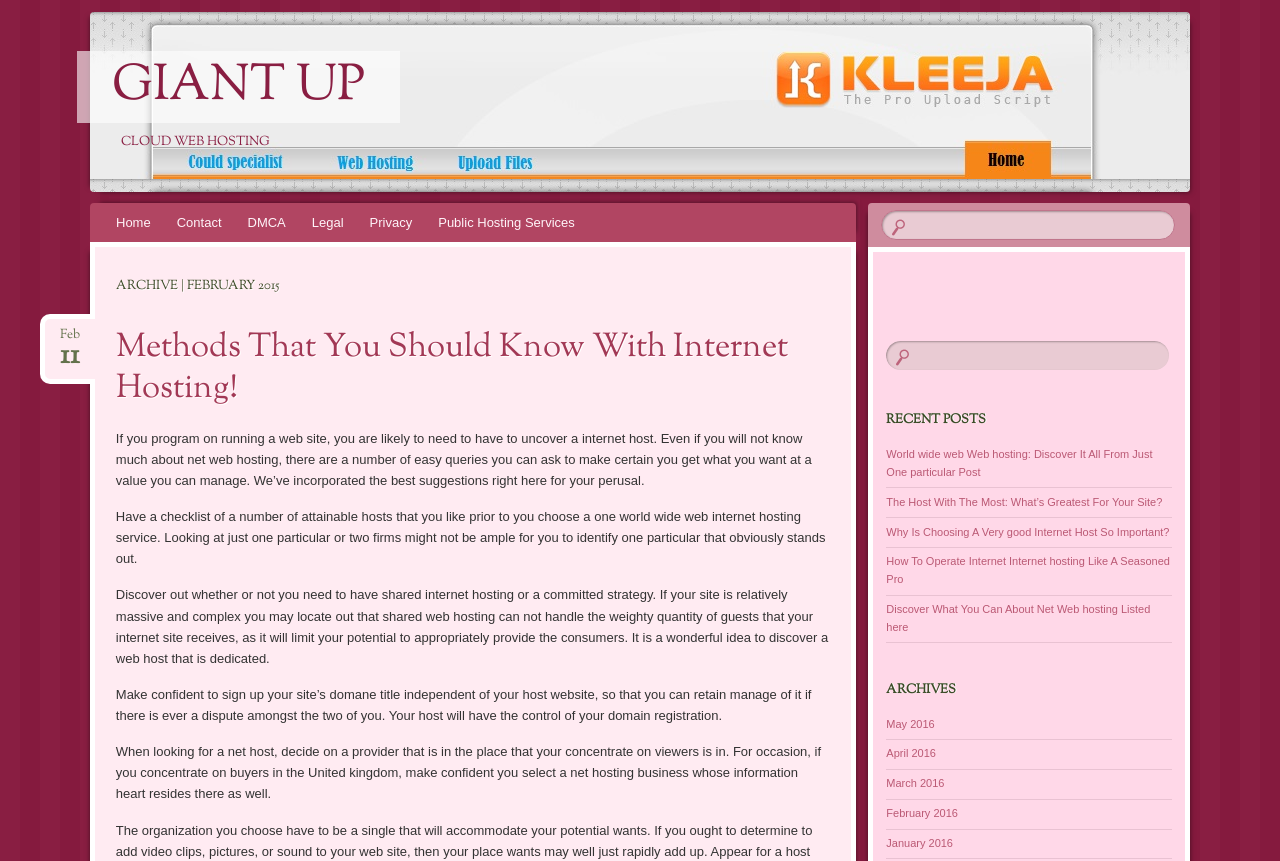From the image, can you give a detailed response to the question below:
What is the main topic of this webpage?

Based on the webpage content, I can see that the main topic is internet hosting. The headings and links on the page are related to internet hosting, such as 'Methods That You Should Know With Internet Hosting!' and 'The Host With The Most: What’s Greatest For Your Site?'. The static text also provides tips and information about internet hosting.